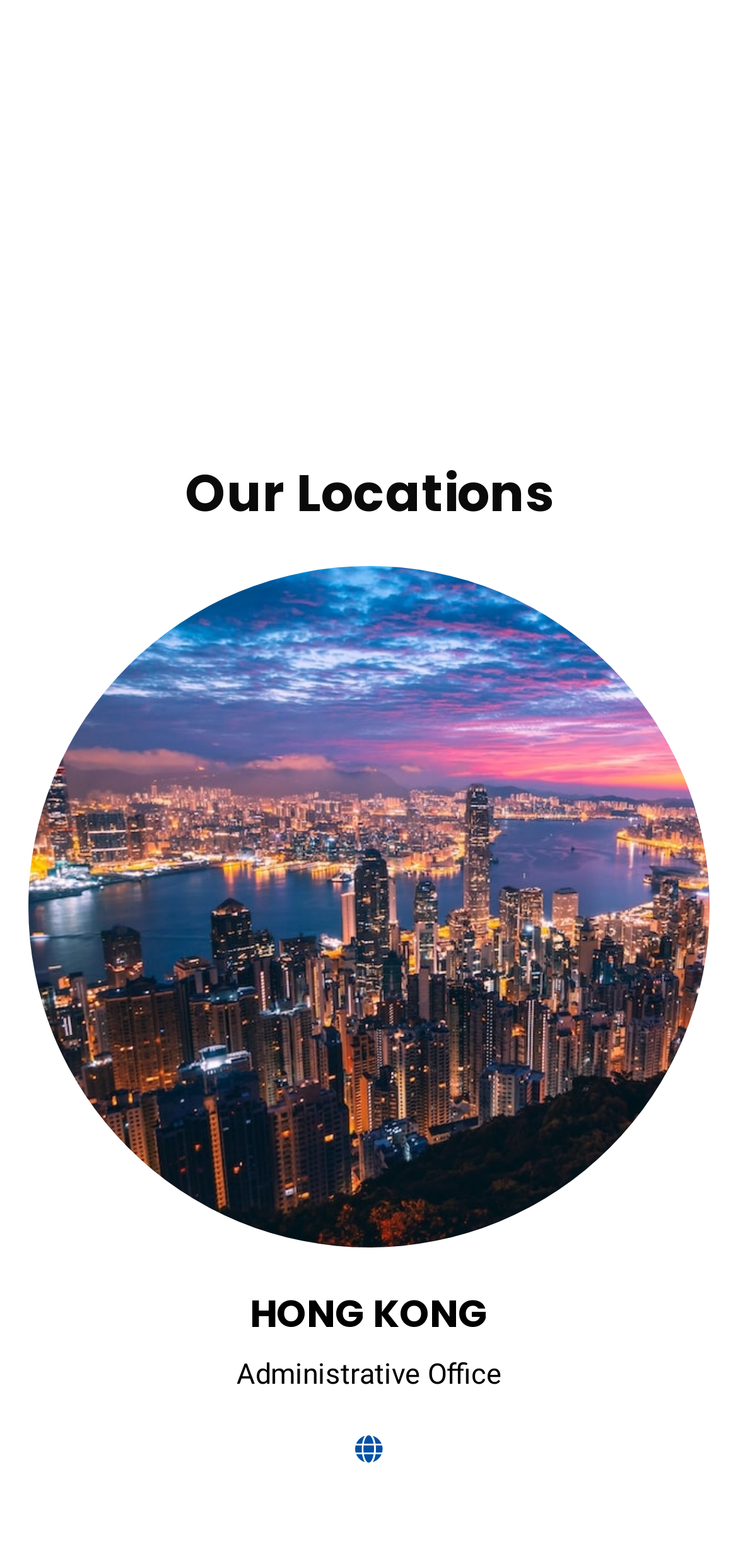Find the bounding box coordinates corresponding to the UI element with the description: "aria-label="Location"". The coordinates should be formatted as [left, top, right, bottom], with values as floats between 0 and 1.

[0.481, 0.91, 0.519, 0.939]